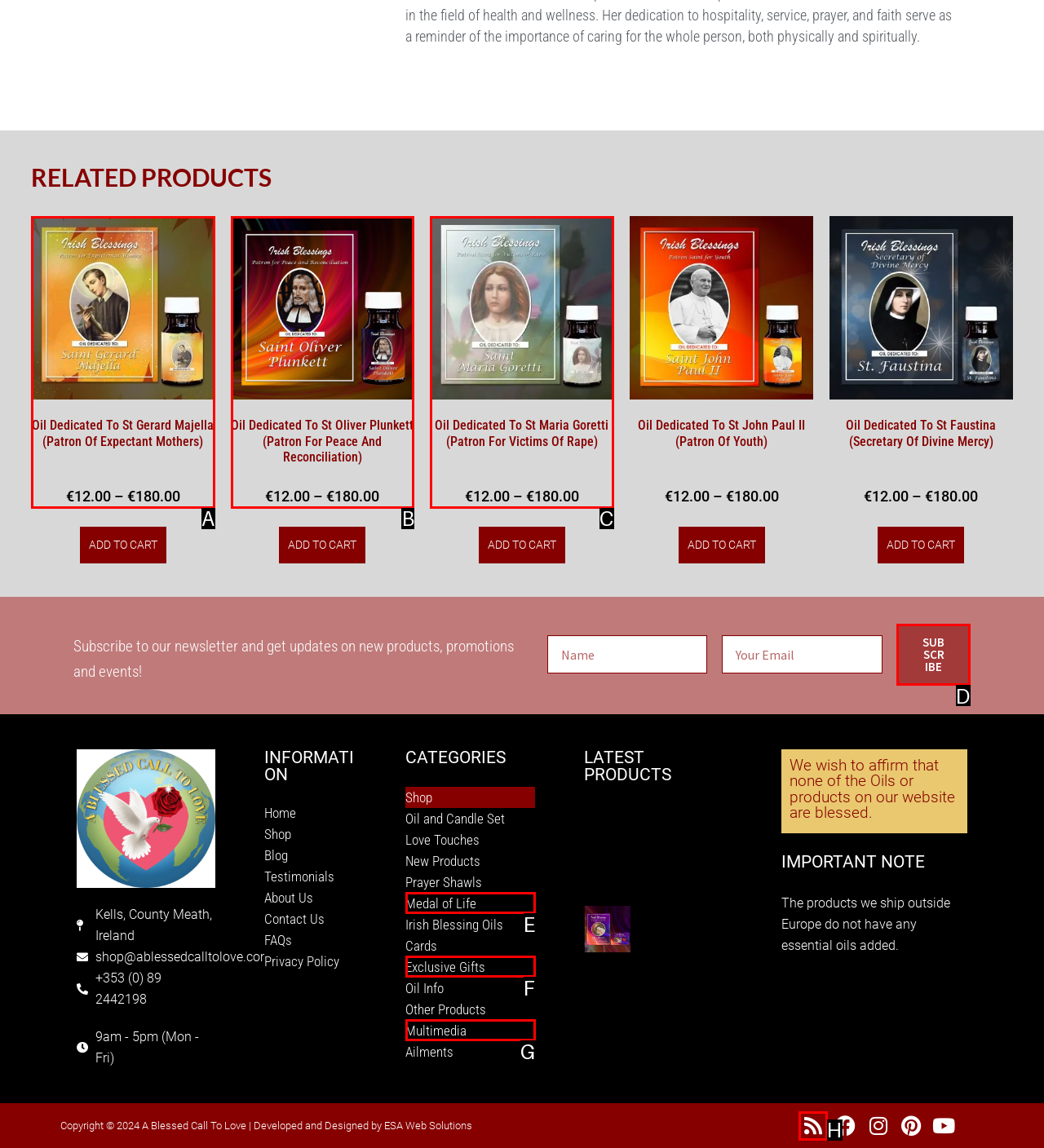Identify the correct UI element to click to follow this instruction: Subscribe to the newsletter
Respond with the letter of the appropriate choice from the displayed options.

D